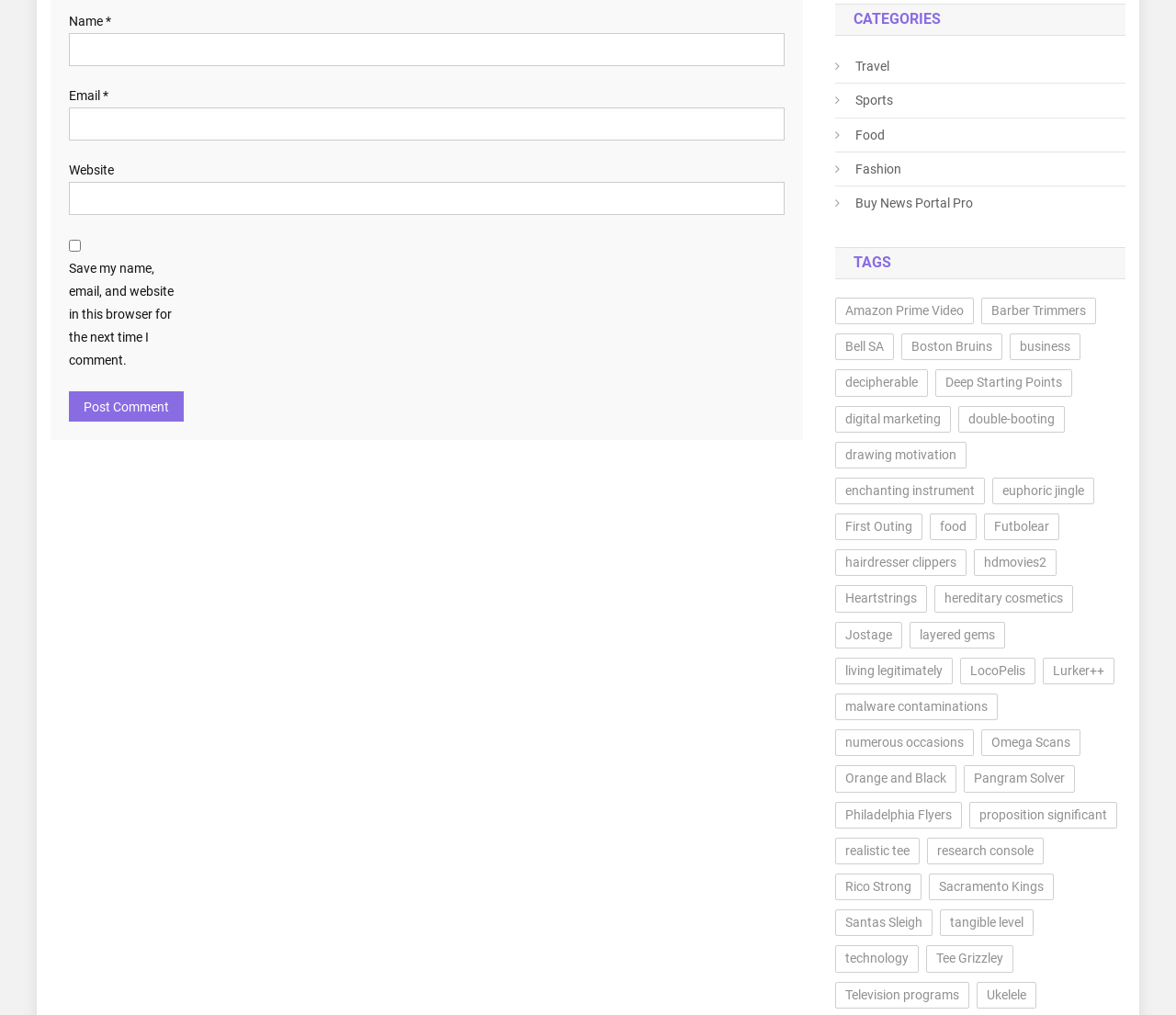Find and provide the bounding box coordinates for the UI element described here: "First Outing". The coordinates should be given as four float numbers between 0 and 1: [left, top, right, bottom].

[0.71, 0.506, 0.784, 0.532]